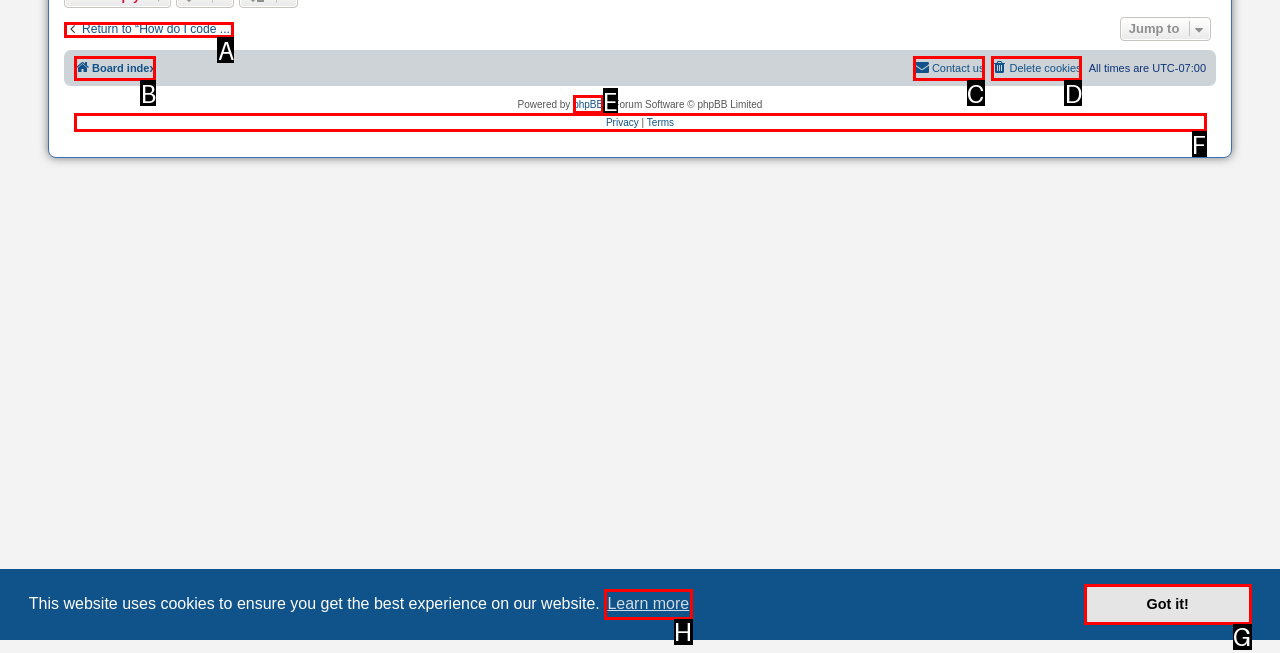From the options shown, which one fits the description: Privacy | Terms? Respond with the appropriate letter.

F